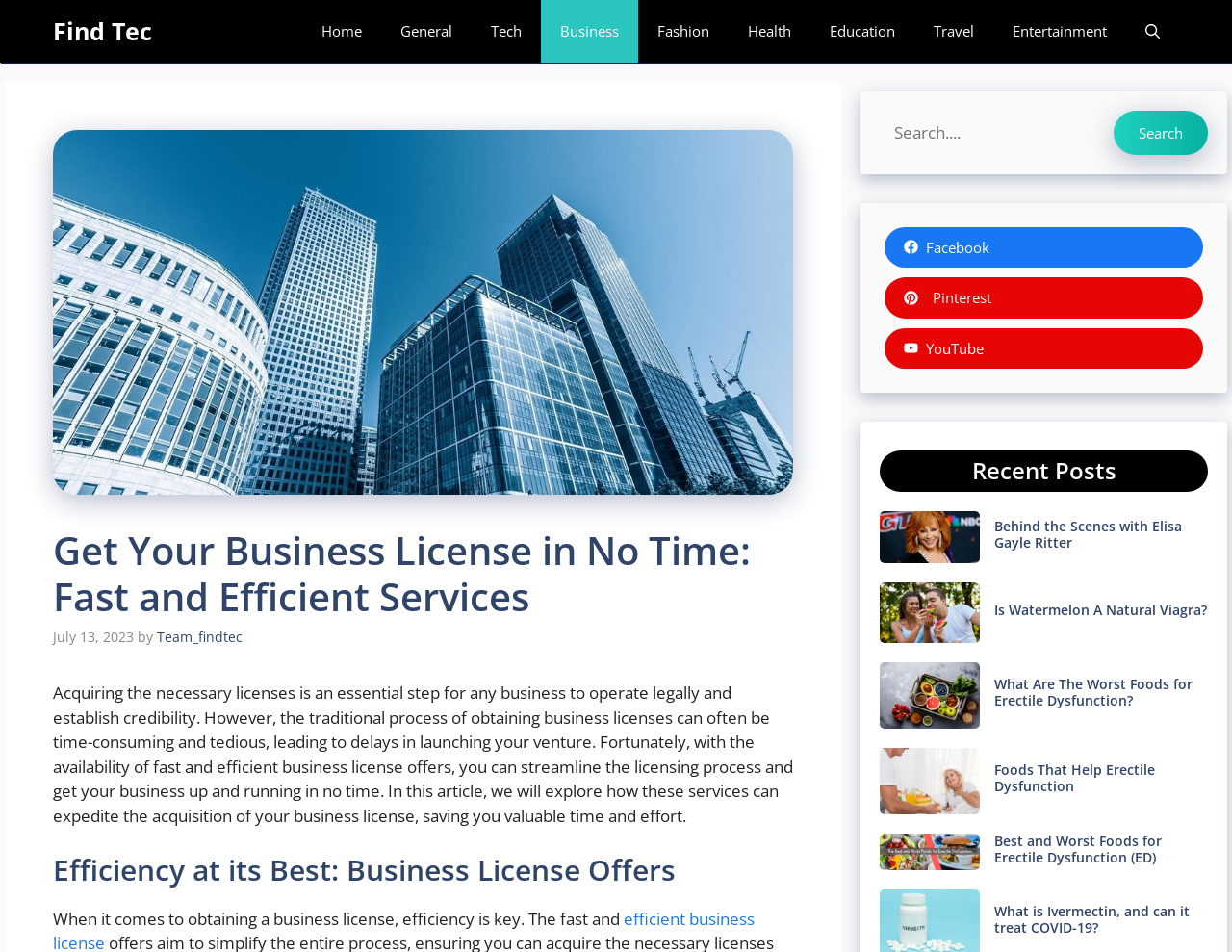Analyze the image and answer the question with as much detail as possible: 
What are the categories of business licenses mentioned?

The categories of business licenses are listed in the navigation section at the top of the webpage, and they include General, Tech, Business, Fashion, Health, Education, Travel, and Entertainment.